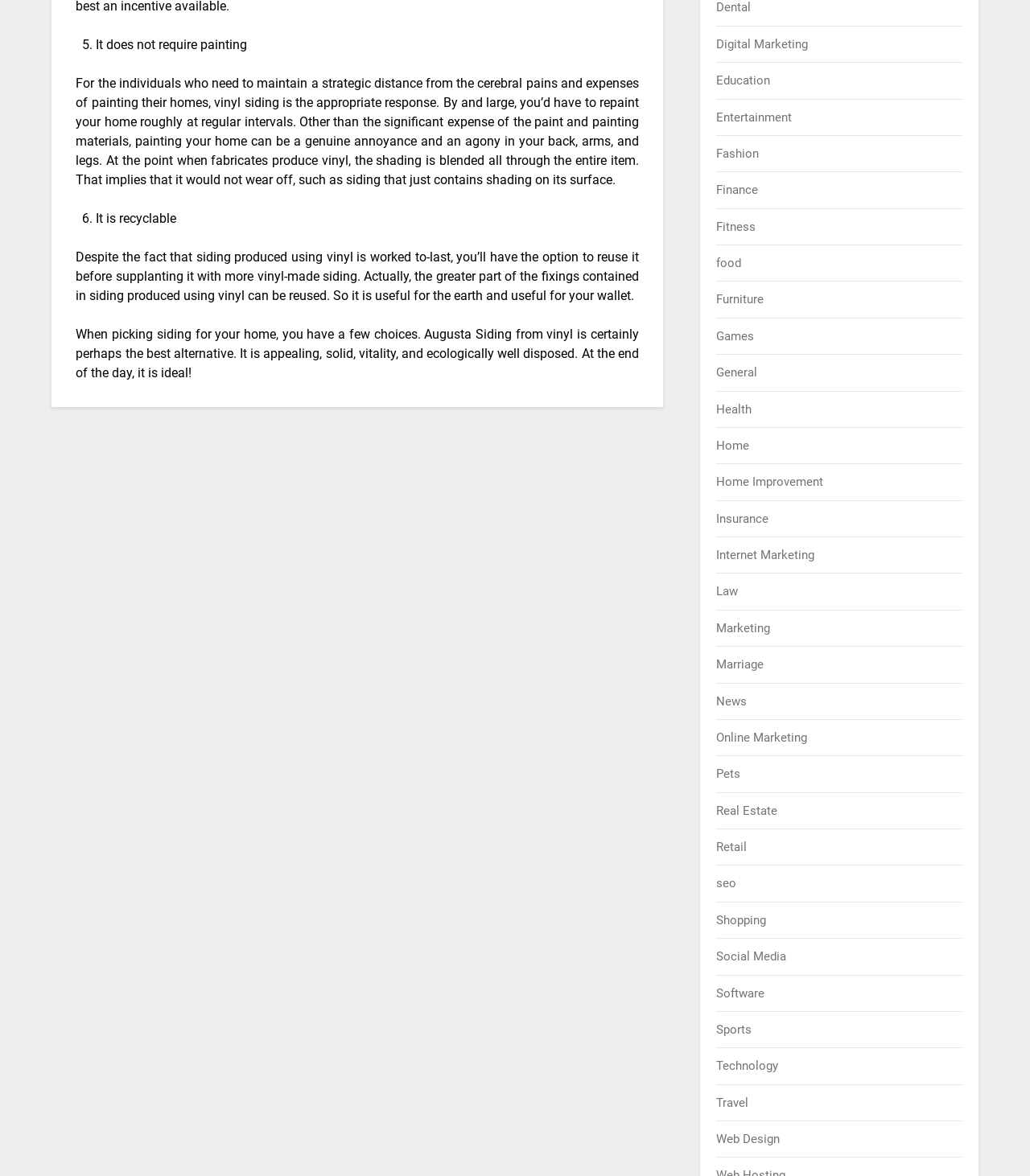Using the element description: "Online Marketing", determine the bounding box coordinates for the specified UI element. The coordinates should be four float numbers between 0 and 1, [left, top, right, bottom].

[0.696, 0.621, 0.784, 0.633]